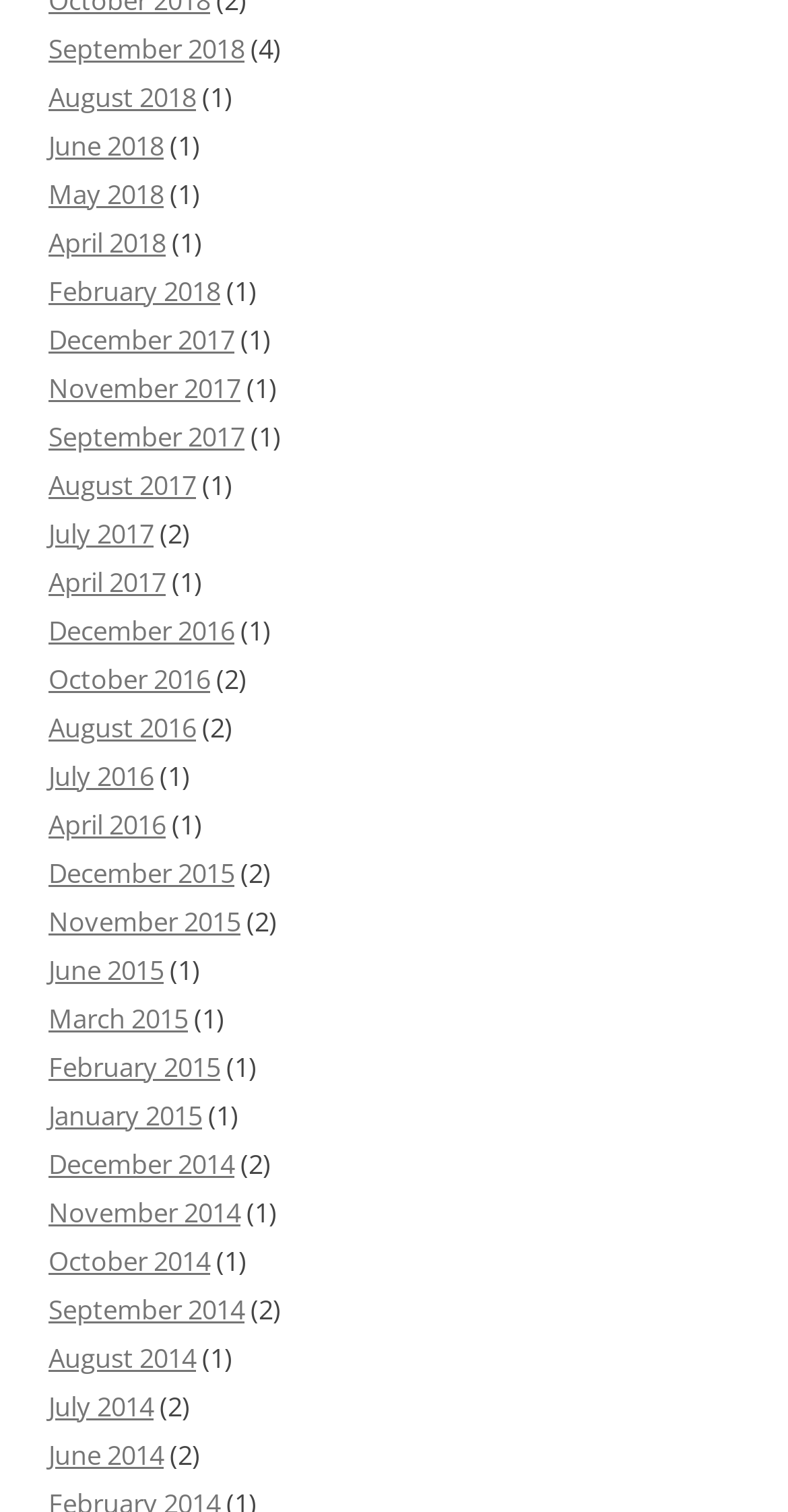Kindly provide the bounding box coordinates of the section you need to click on to fulfill the given instruction: "view April 2018".

[0.062, 0.148, 0.21, 0.172]